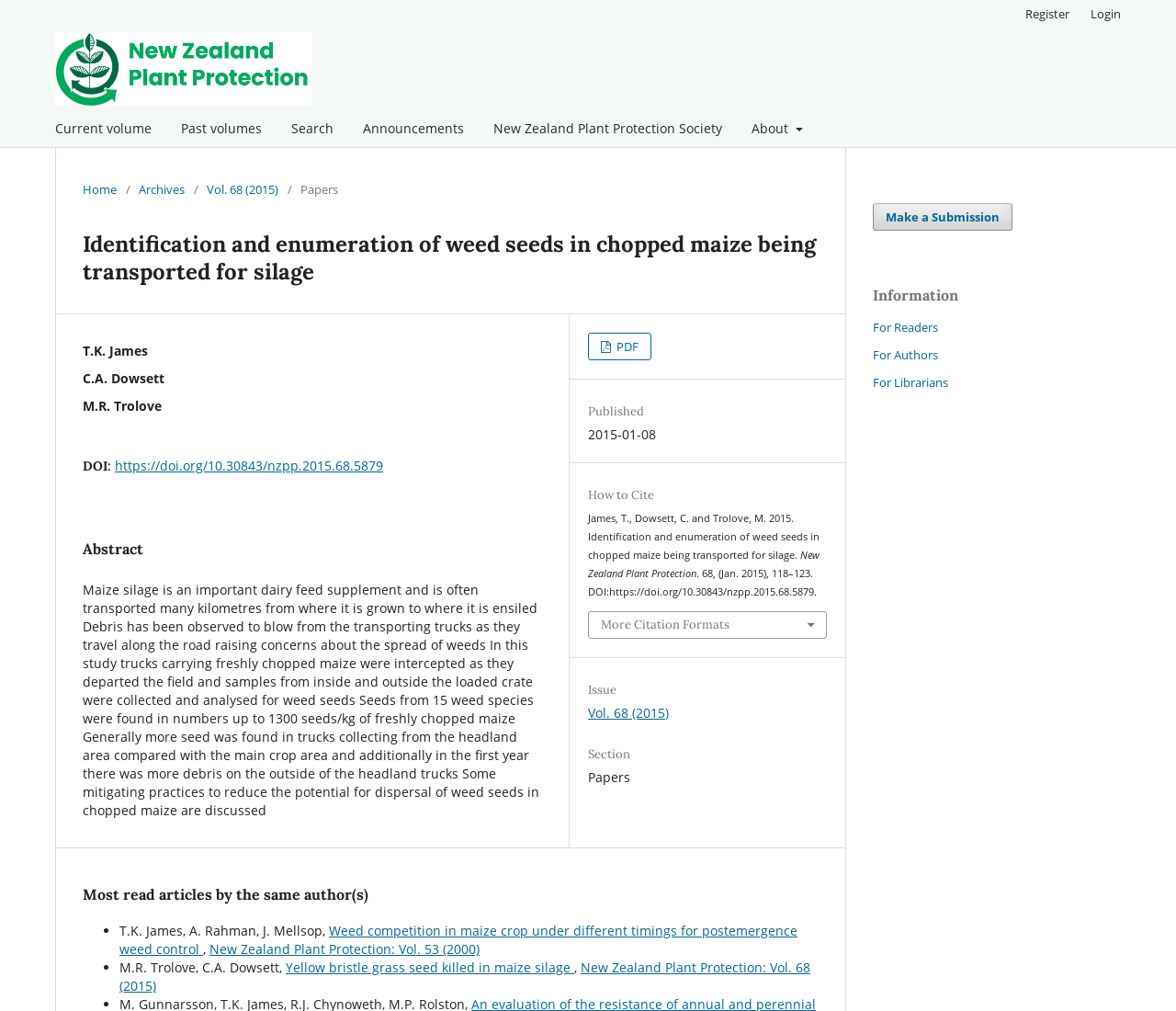Identify the bounding box coordinates of the specific part of the webpage to click to complete this instruction: "Download the paper in PDF format".

[0.5, 0.329, 0.554, 0.356]